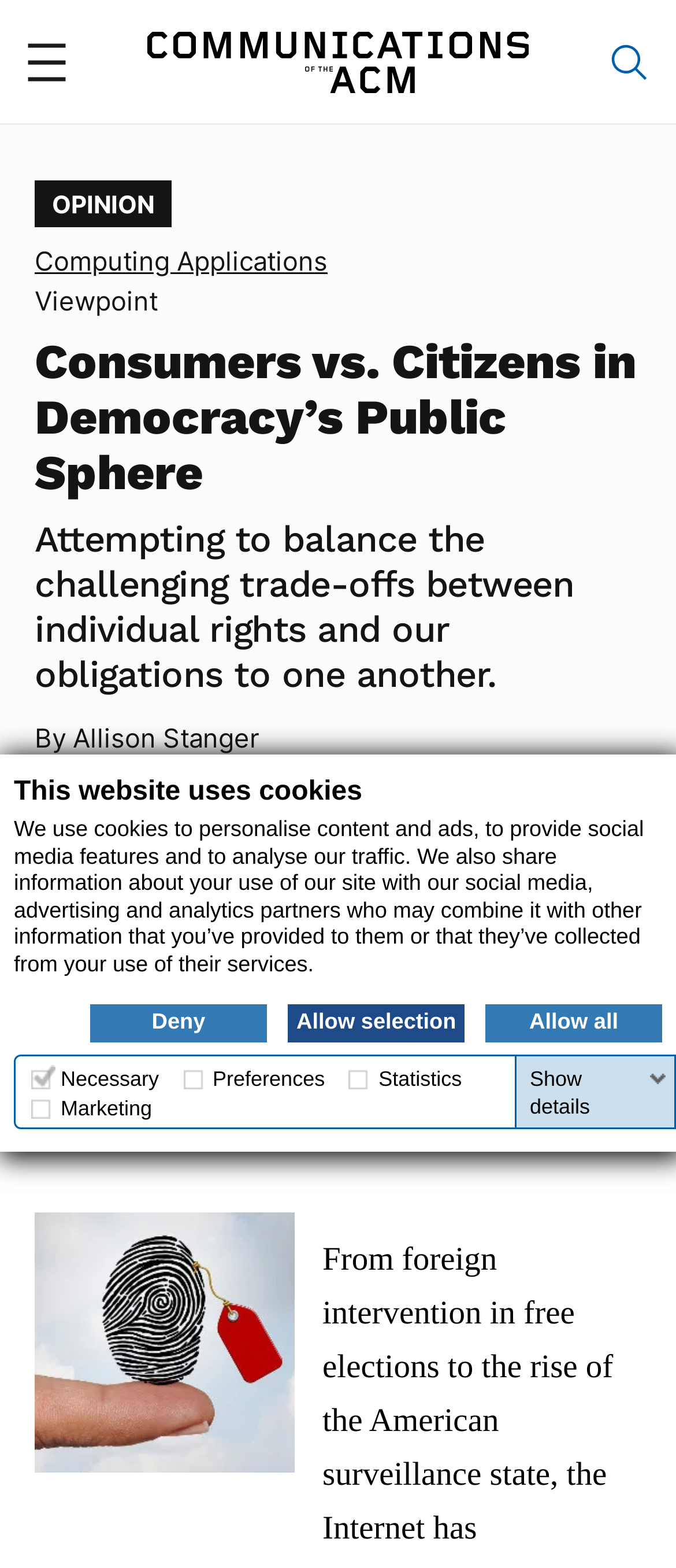Locate the bounding box coordinates of the segment that needs to be clicked to meet this instruction: "View the article in the ACM Digital Library".

[0.062, 0.661, 1.0, 0.684]